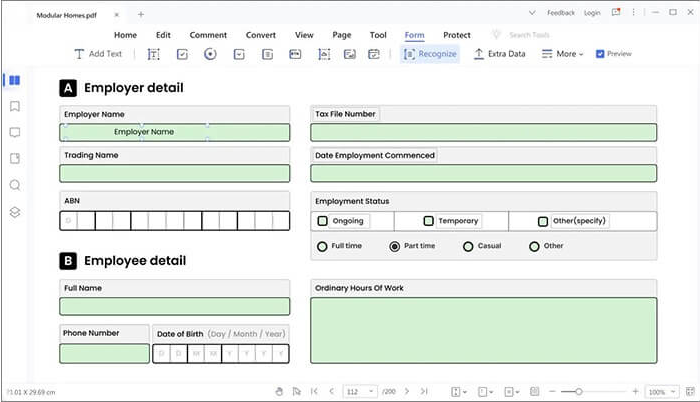What do users need to click after making edits?
From the image, respond with a single word or phrase.

Preview